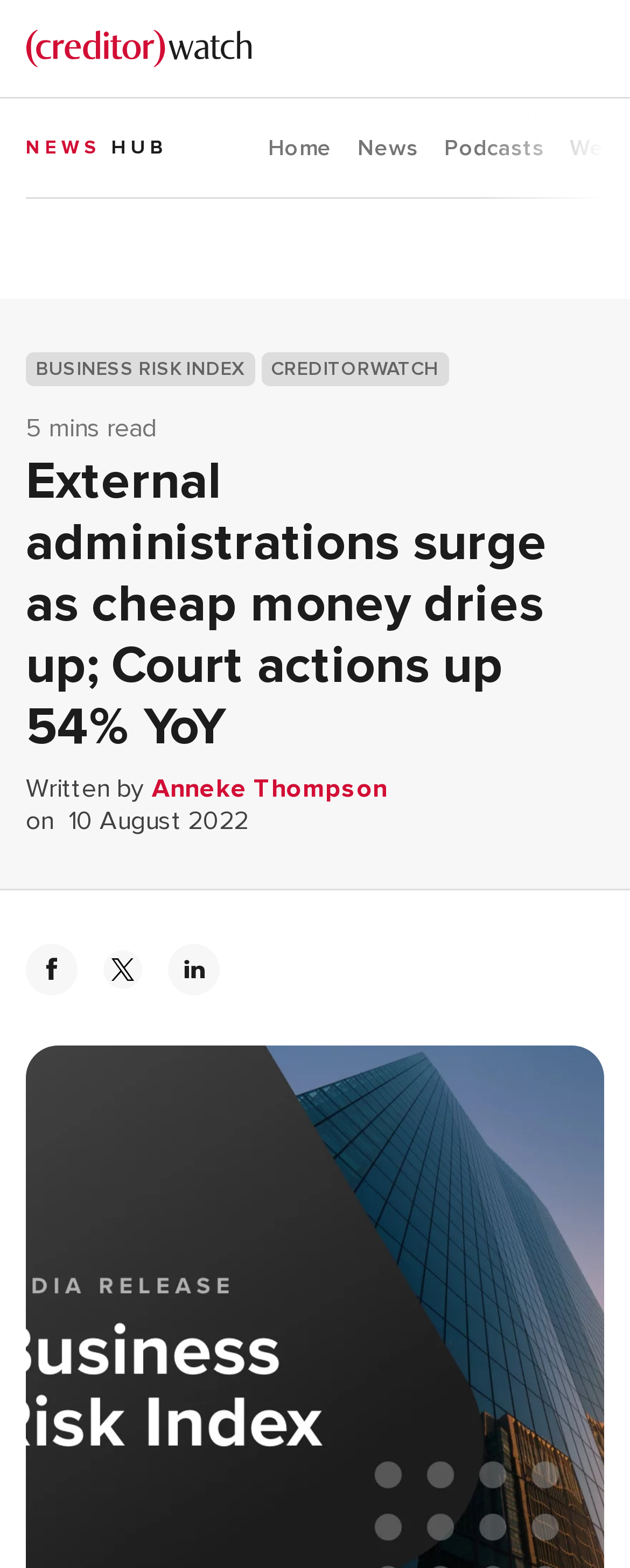Extract the bounding box for the UI element that matches this description: "Written by Anneke Thompson".

[0.041, 0.493, 0.615, 0.513]